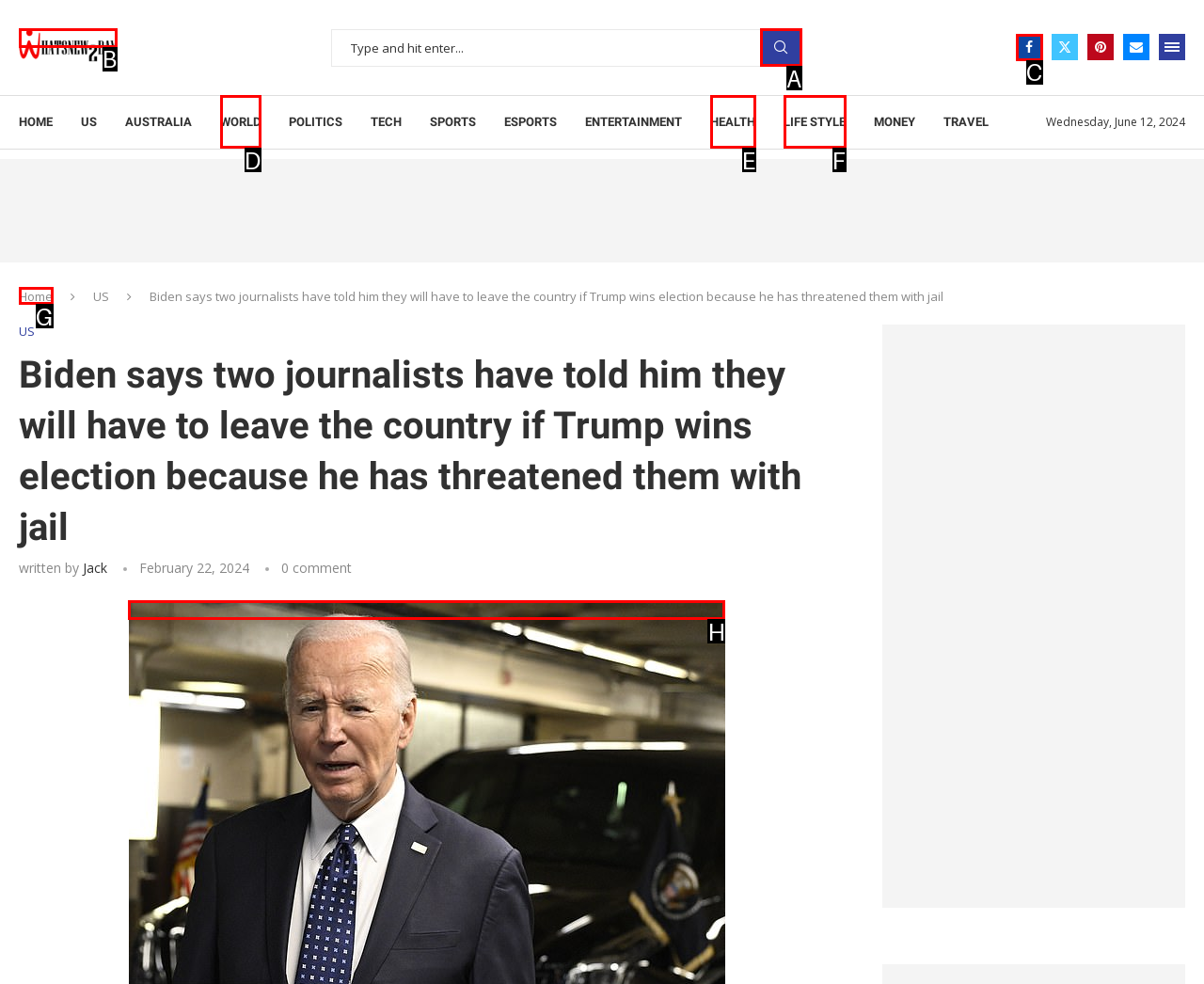Specify which UI element should be clicked to accomplish the task: Visit WhatsNew2Day homepage. Answer with the letter of the correct choice.

B